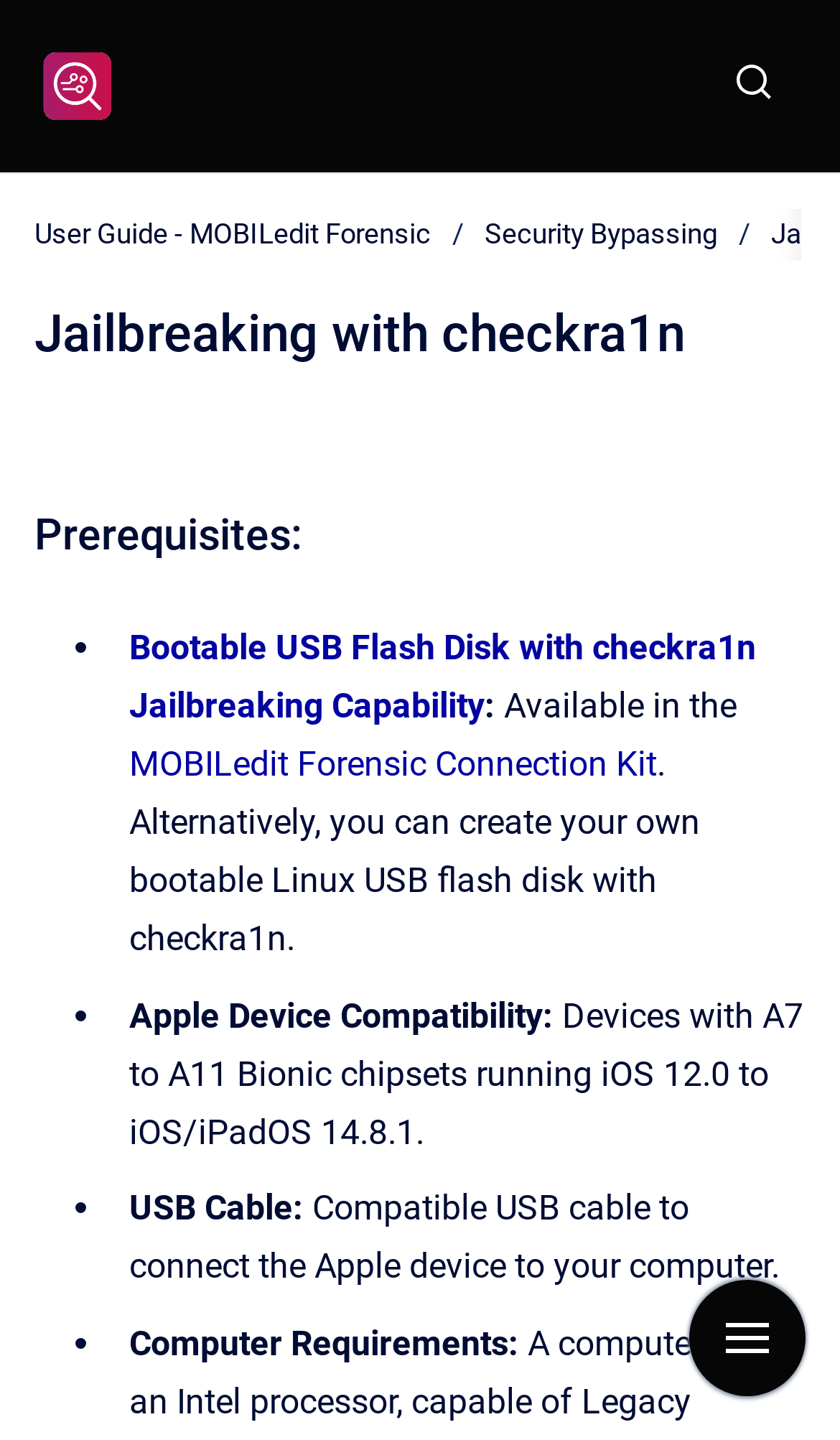Please answer the following question using a single word or phrase: 
What is the jailbreaking capability required?

checkra1n